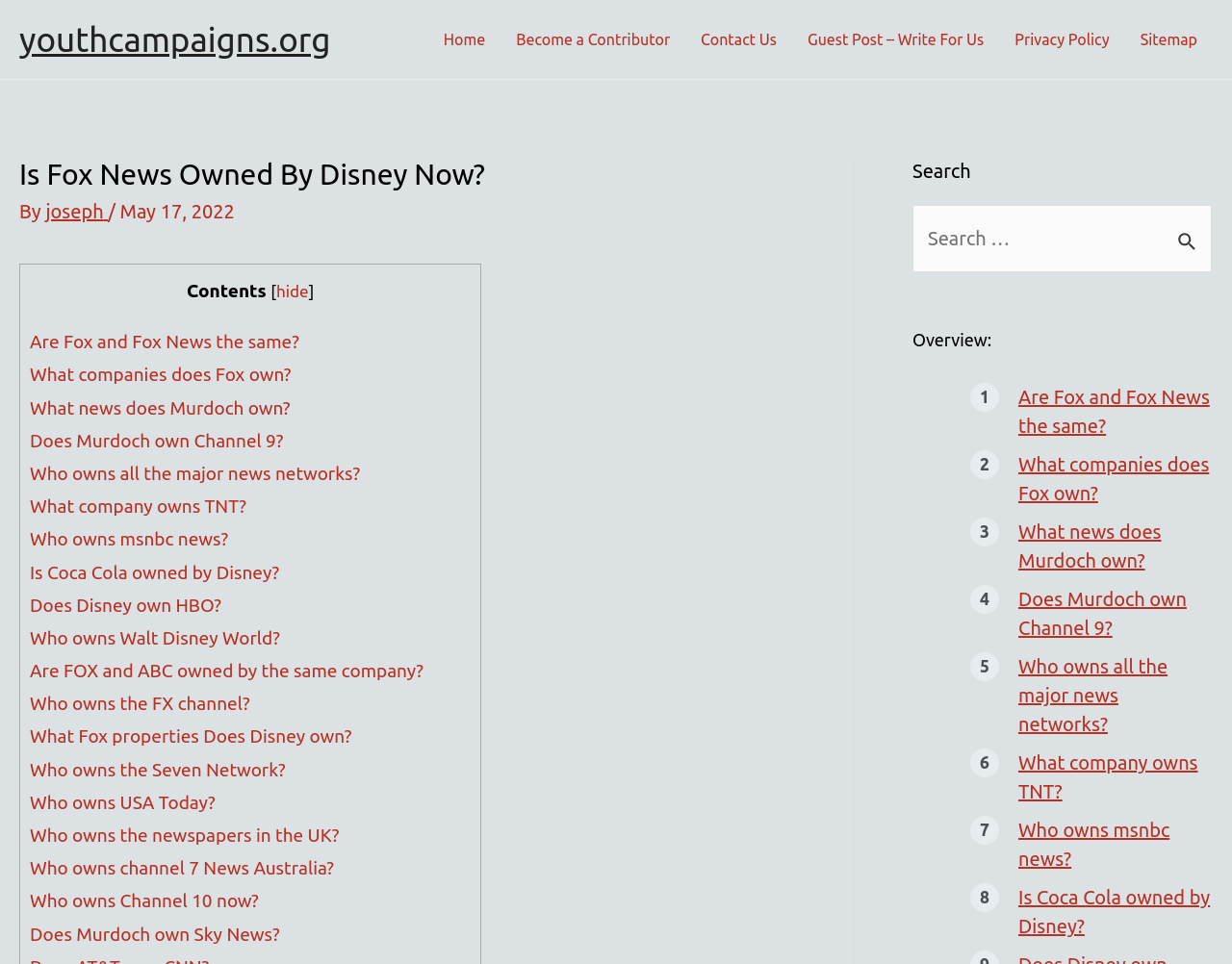Answer the following query concisely with a single word or phrase:
What is the topic of the article?

Fox News ownership